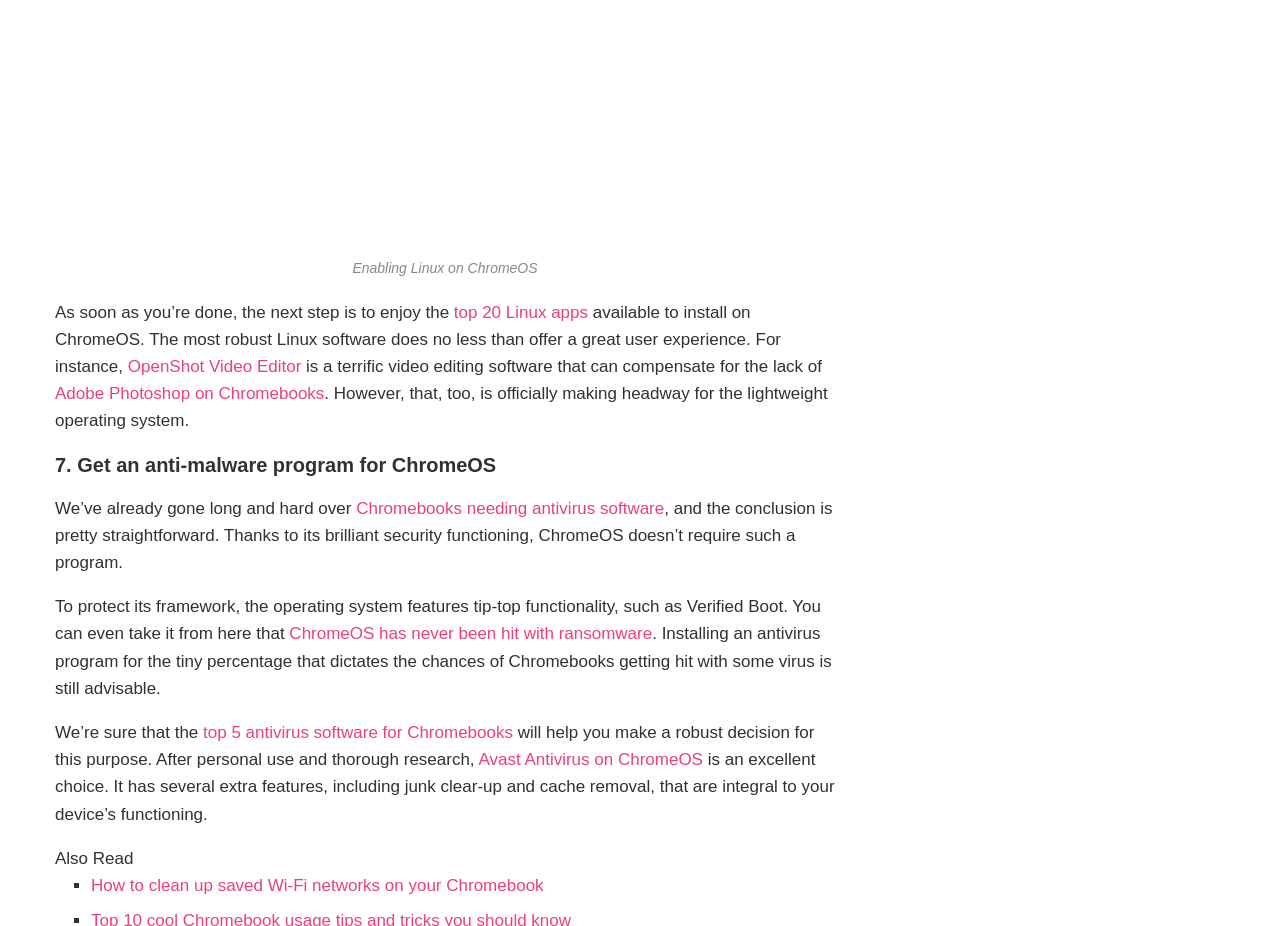Using the format (top-left x, top-left y, bottom-right x, bottom-right y), and given the element description, identify the bounding box coordinates within the screenshot: Genshin Impact

[0.217, 0.877, 0.31, 0.897]